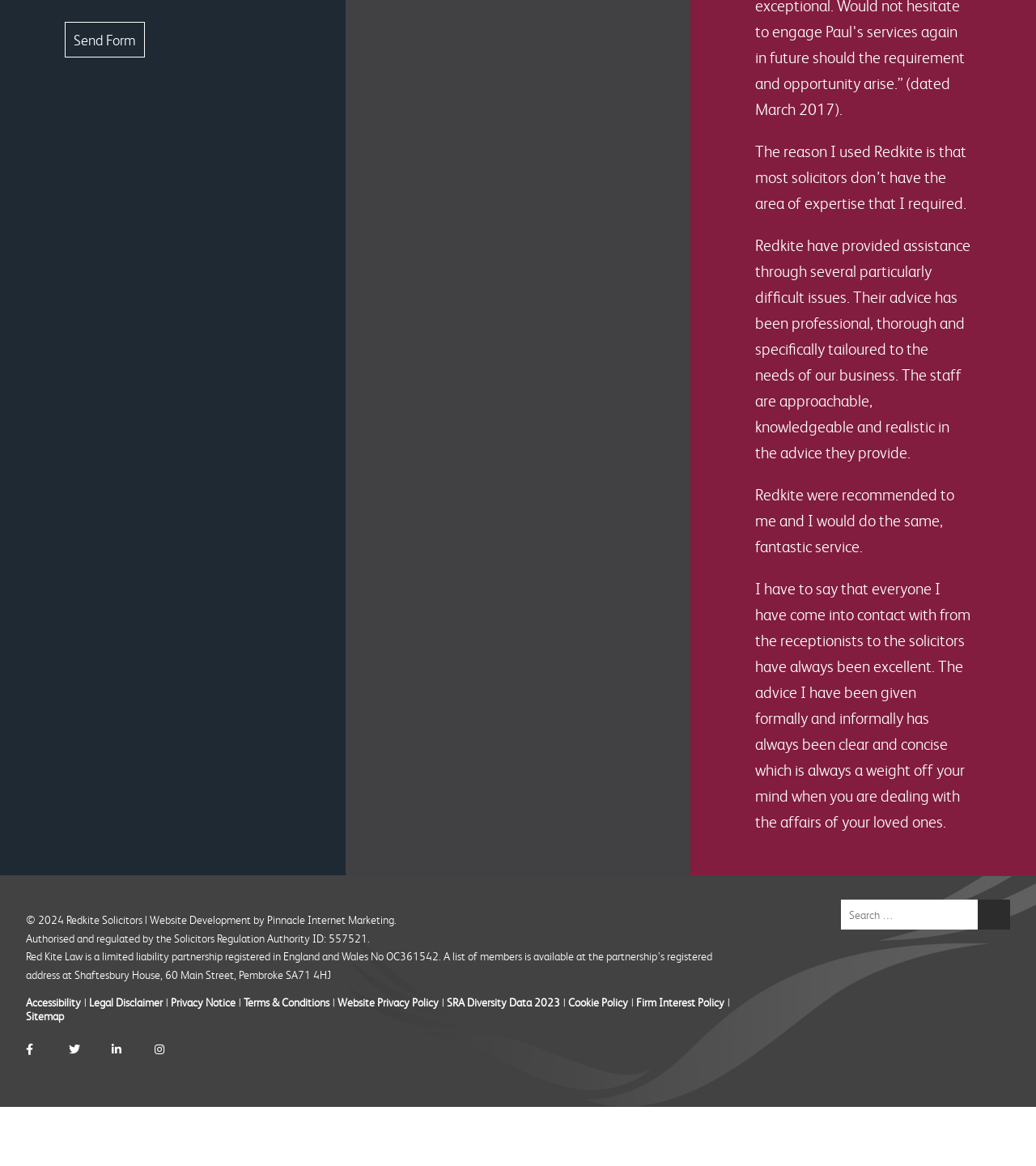Specify the bounding box coordinates of the area that needs to be clicked to achieve the following instruction: "Visit the 'Accessibility' page".

[0.025, 0.853, 0.078, 0.865]